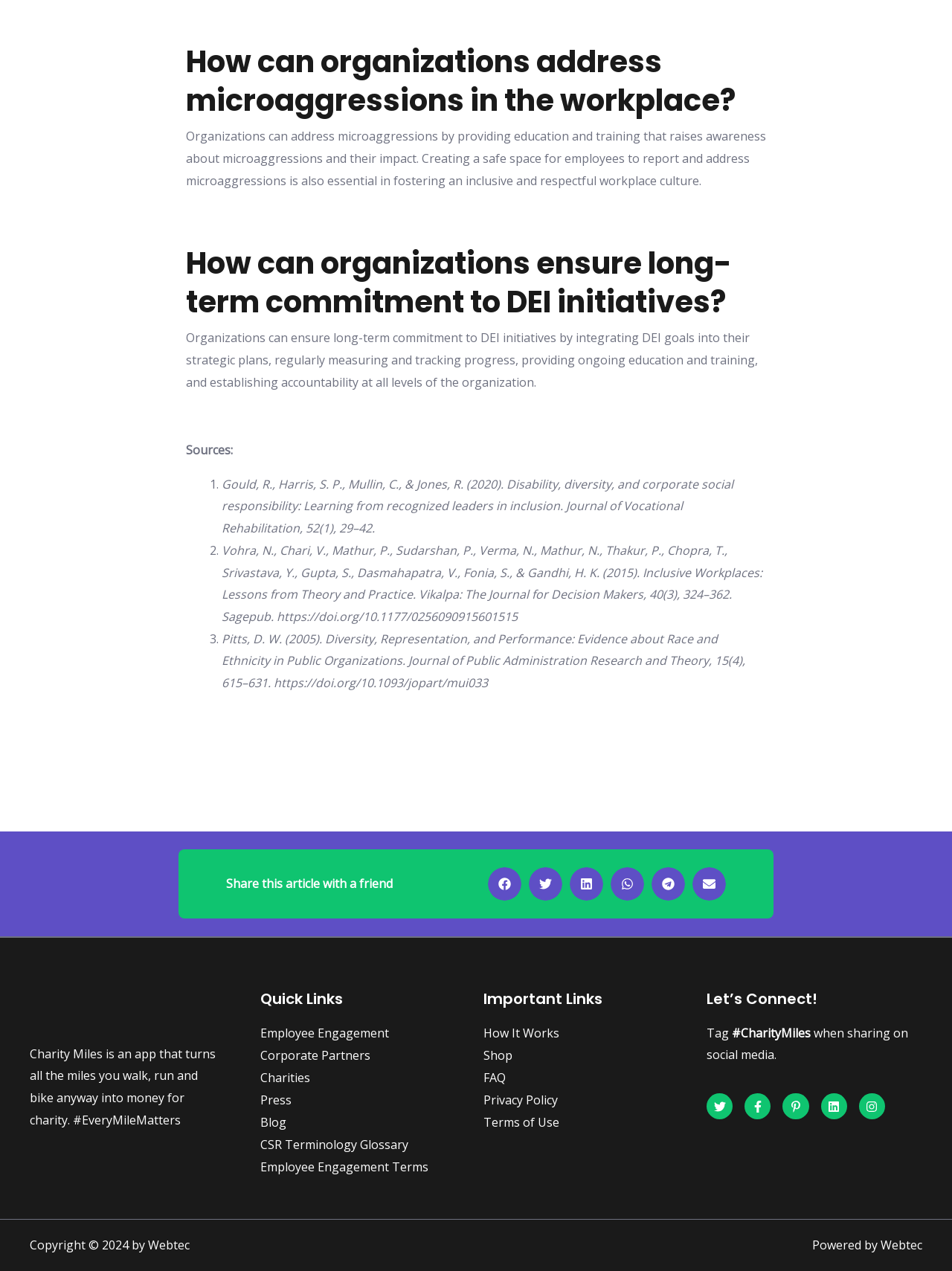Using the element description: "Privacy Policy", determine the bounding box coordinates. The coordinates should be in the format [left, top, right, bottom], with values between 0 and 1.

[0.508, 0.859, 0.727, 0.871]